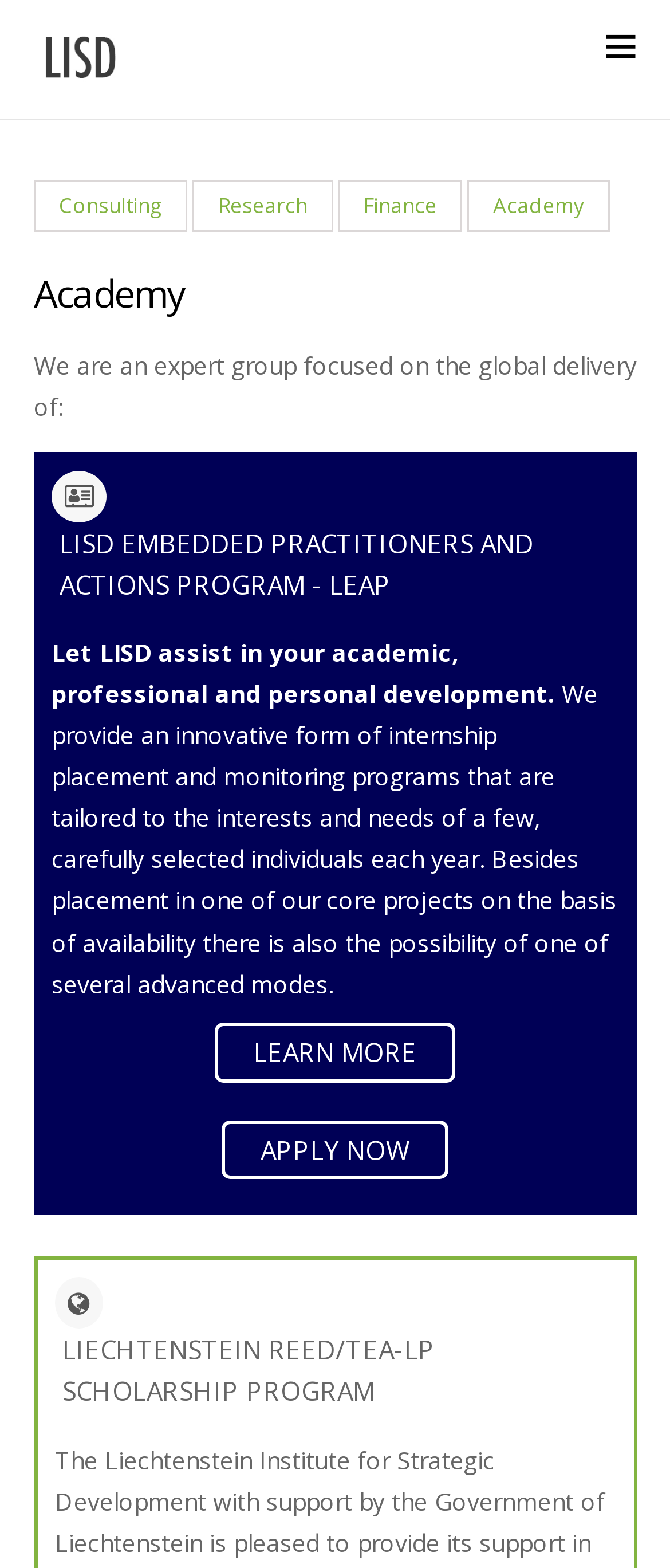What is the name of the internship program?
Based on the image, give a concise answer in the form of a single word or short phrase.

LEAP